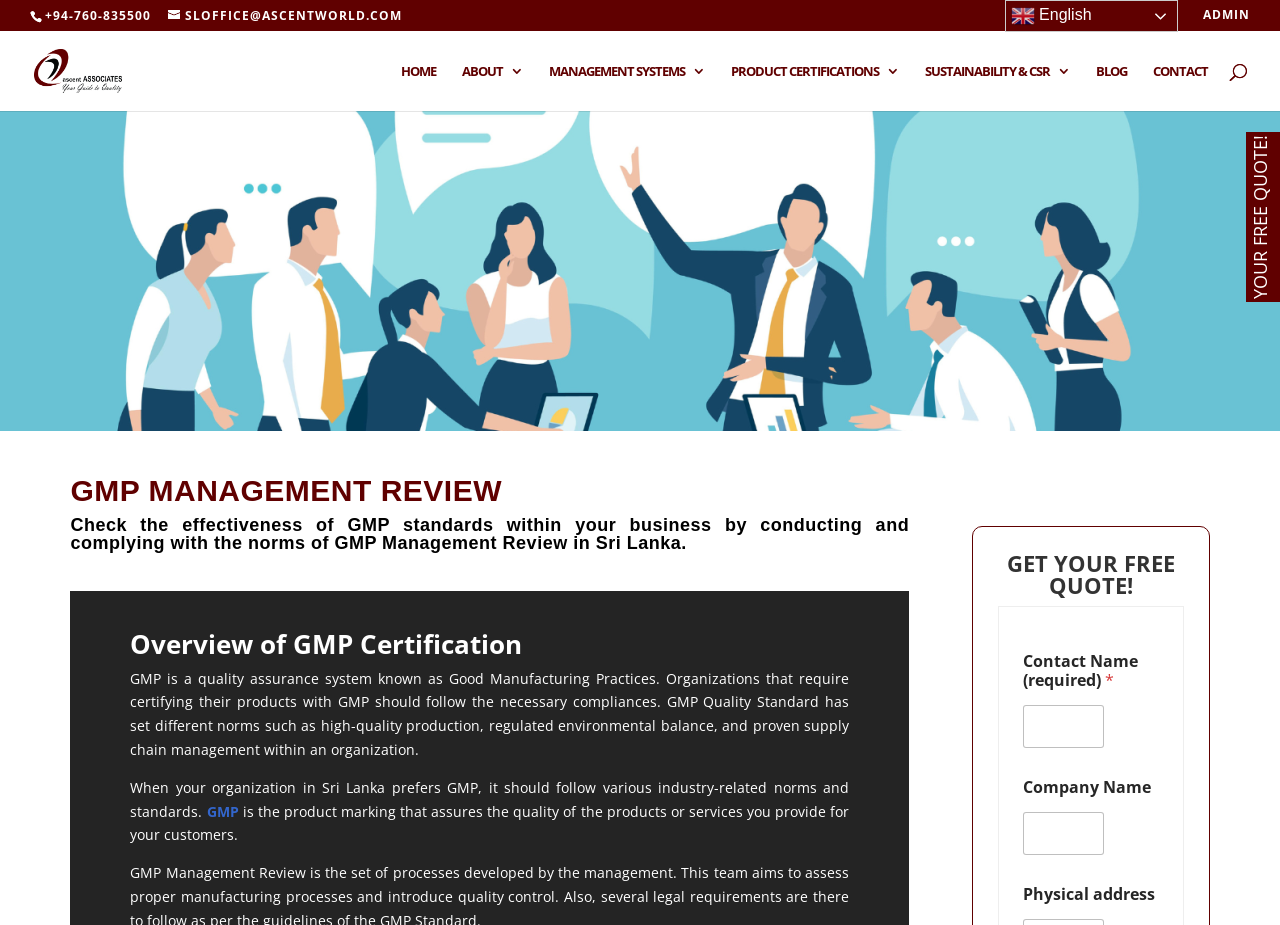Determine the bounding box coordinates for the clickable element to execute this instruction: "Get a free quote". Provide the coordinates as four float numbers between 0 and 1, i.e., [left, top, right, bottom].

[0.78, 0.596, 0.925, 0.655]